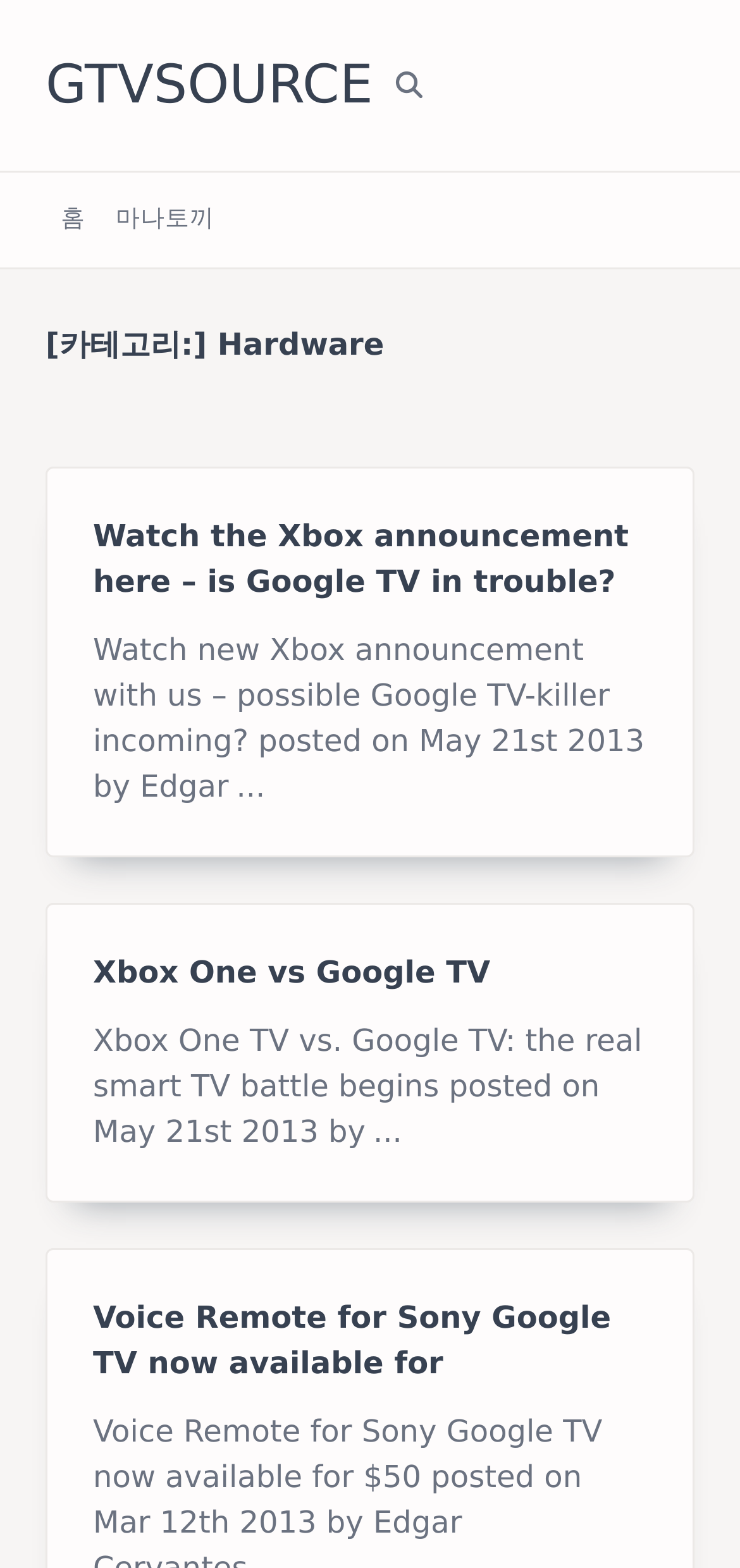Look at the image and give a detailed response to the following question: What is the title of the first article?

The first article has a heading element with text 'Watch the Xbox announcement here – is Google TV in trouble?' and bounding box coordinates [0.126, 0.328, 0.874, 0.386], which suggests that this is the title of the first article.